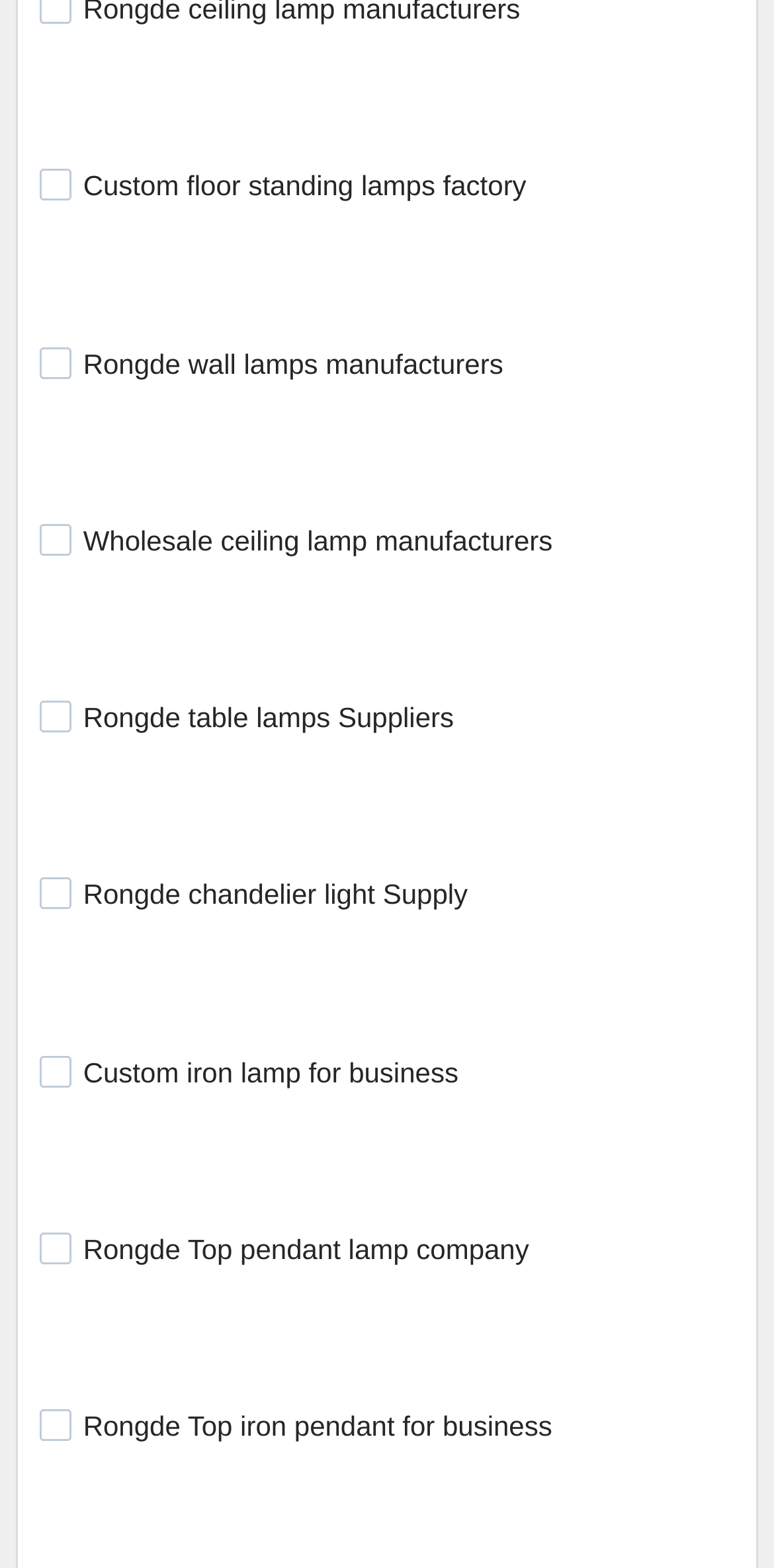Please provide a detailed answer to the question below by examining the image:
How many products are listed on this webpage?

By counting the number of links and images on the webpage, I can see that there are 10 different products listed, each with a corresponding link and image.